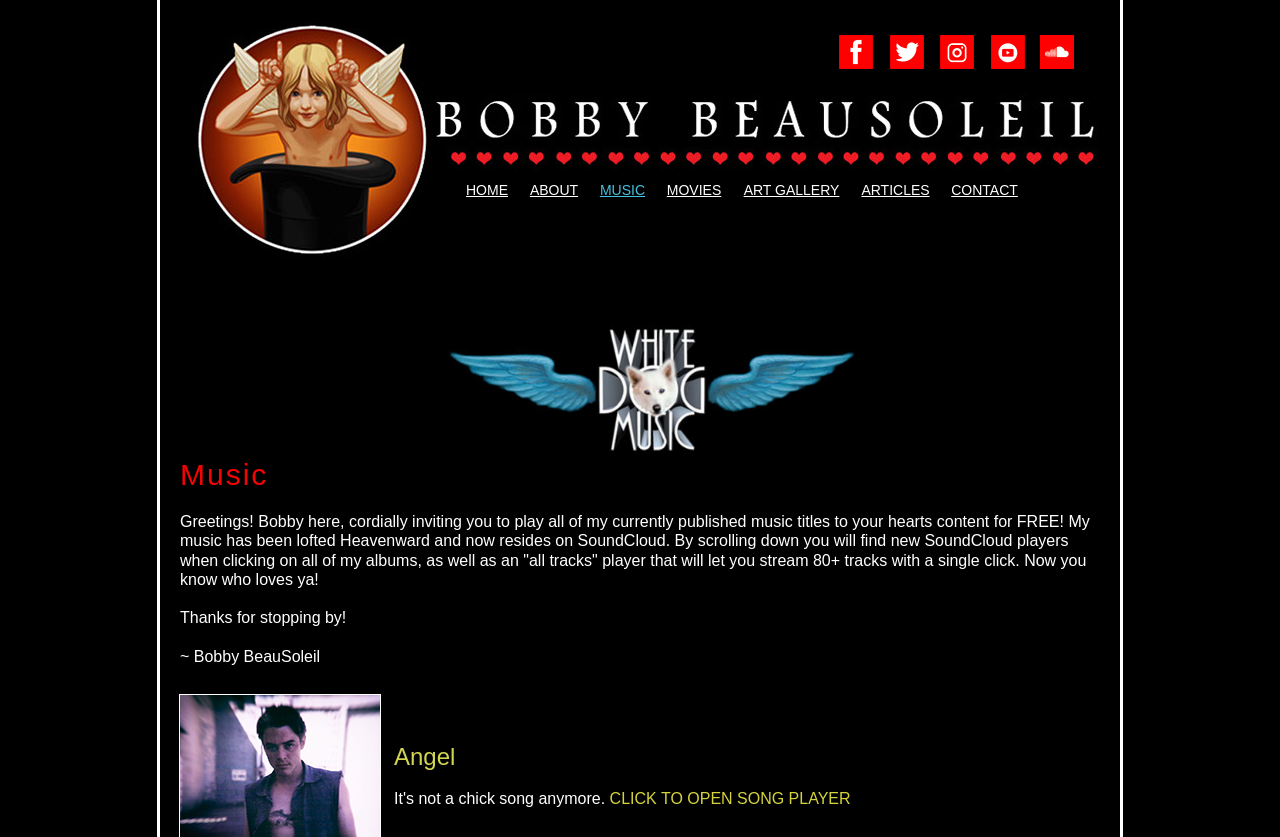Find the bounding box coordinates for the area that must be clicked to perform this action: "click on the CLICK TO OPEN SONG PLAYER link".

[0.476, 0.943, 0.665, 0.964]